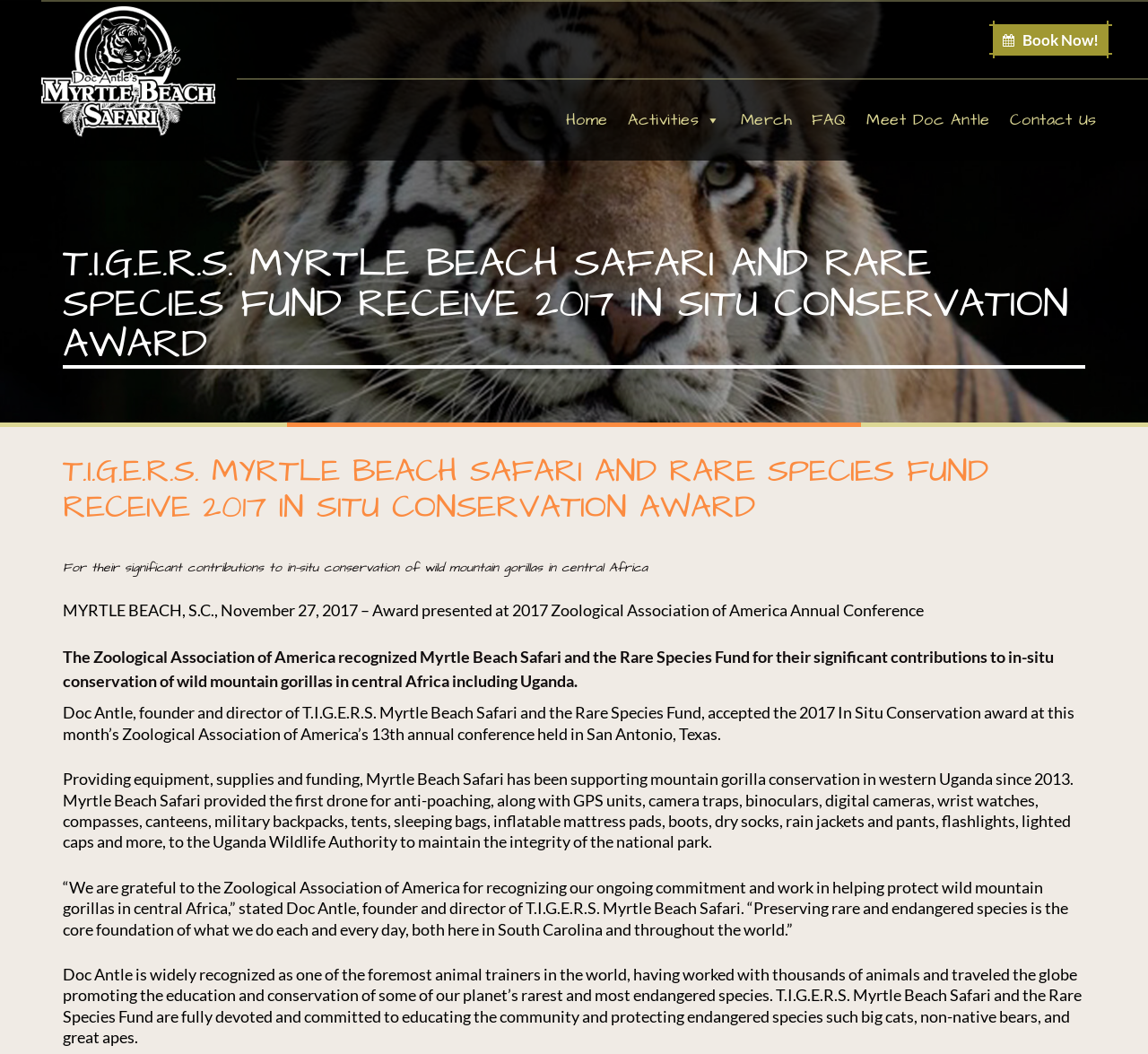Please locate the UI element described by "title="Myrtle Beach Safari"" and provide its bounding box coordinates.

[0.036, 0.059, 0.188, 0.076]